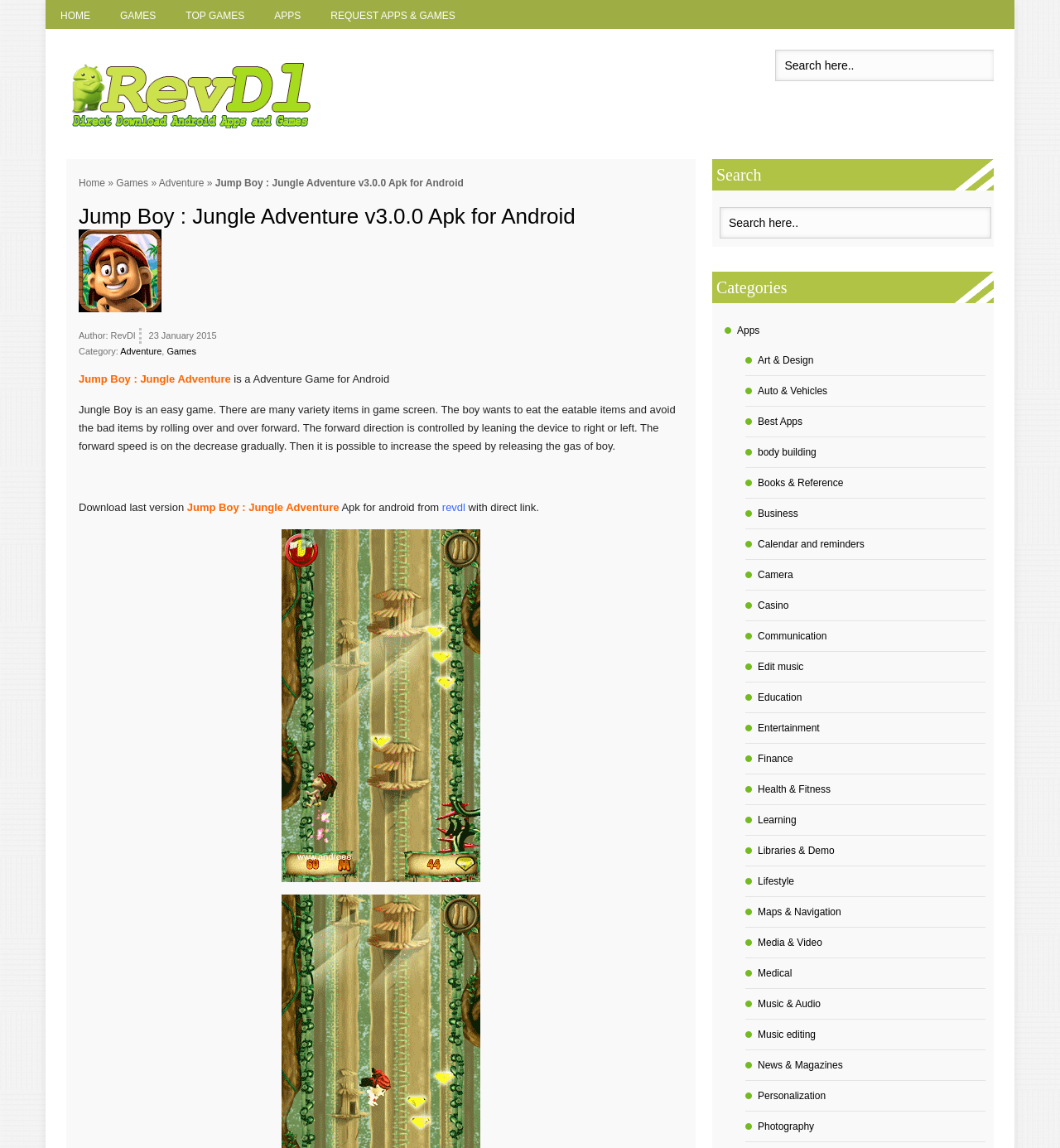Provide the bounding box coordinates of the UI element this sentence describes: "Casino".

[0.715, 0.522, 0.744, 0.532]